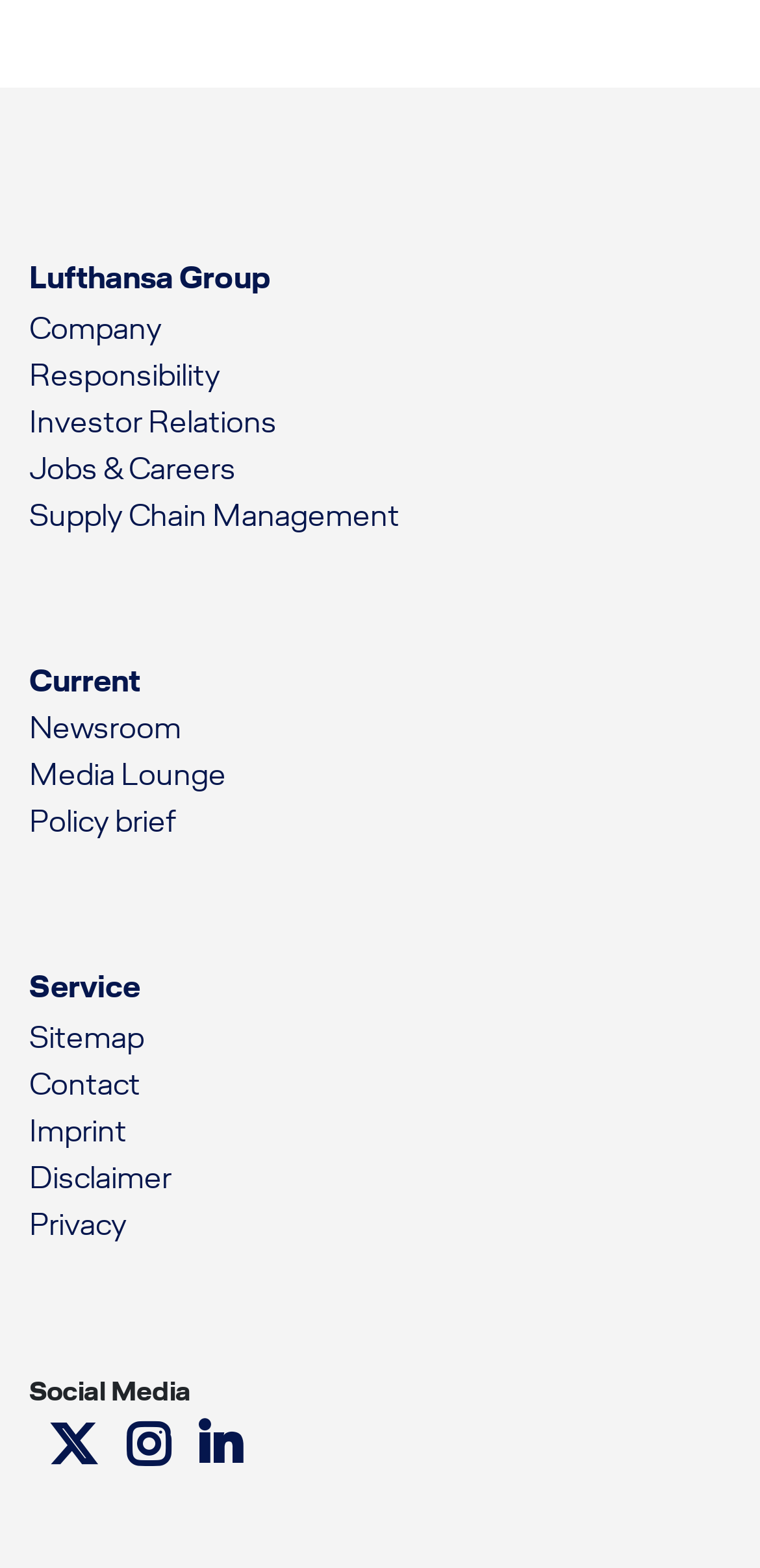Answer the question below in one word or phrase:
What are the main categories on the webpage?

Company, Responsibility, Investor Relations, etc.